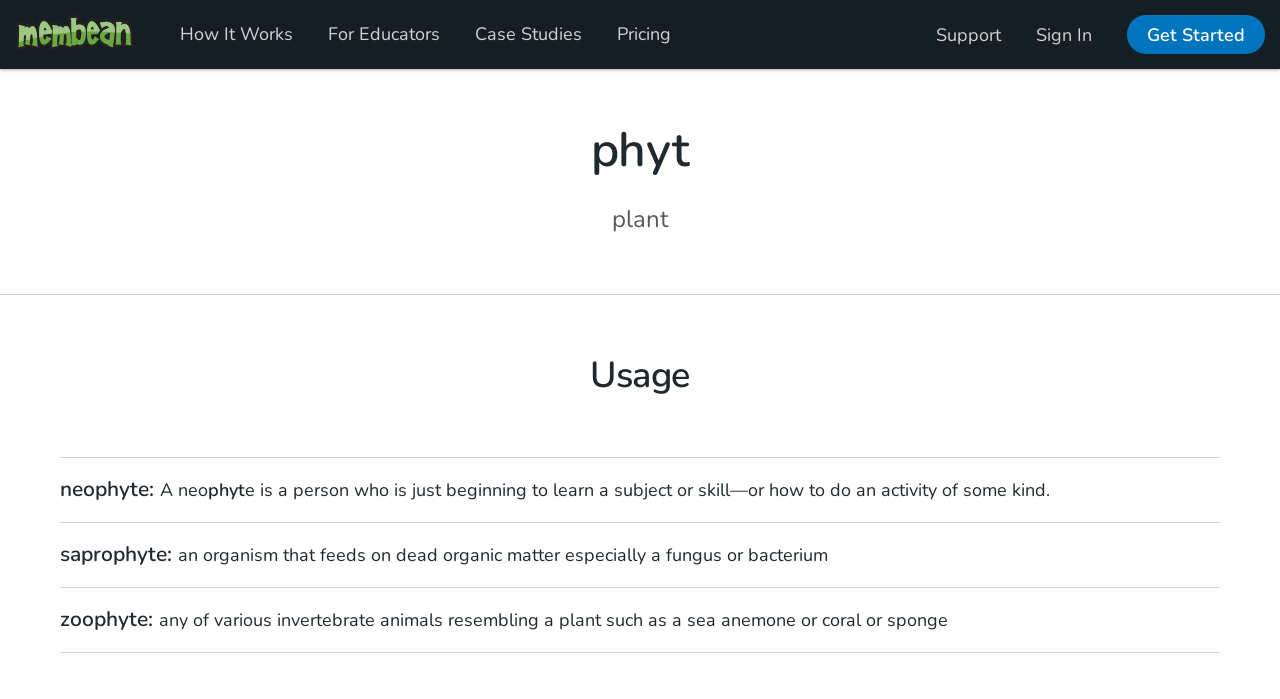What does the root 'phyt' mean?
Look at the image and respond with a one-word or short phrase answer.

plant